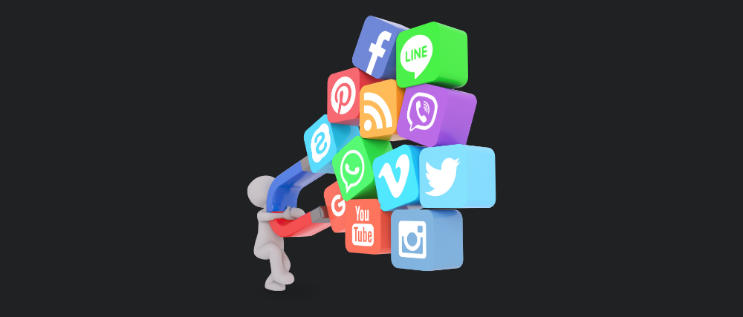Generate a descriptive account of all visible items and actions in the image.

The image features a 3D character enthusiastically interacting with a collection of colorful social media icons, symbolizing the captivating world of social media engagement. These icons, which represent popular platforms like Facebook, Twitter, Instagram, YouTube, and others, are being drawn towards the character through a magnetic force, illustrating the concept of attracting followers and building a presence online. The dynamic design emphasizes the interplay between creativity and social interaction, conveying a sense of action and motivation in the quest for increasing social media followings. The background is a sleek black, which enhances the vibrancy of the icons and focuses attention on the character's interaction with the digital landscape.